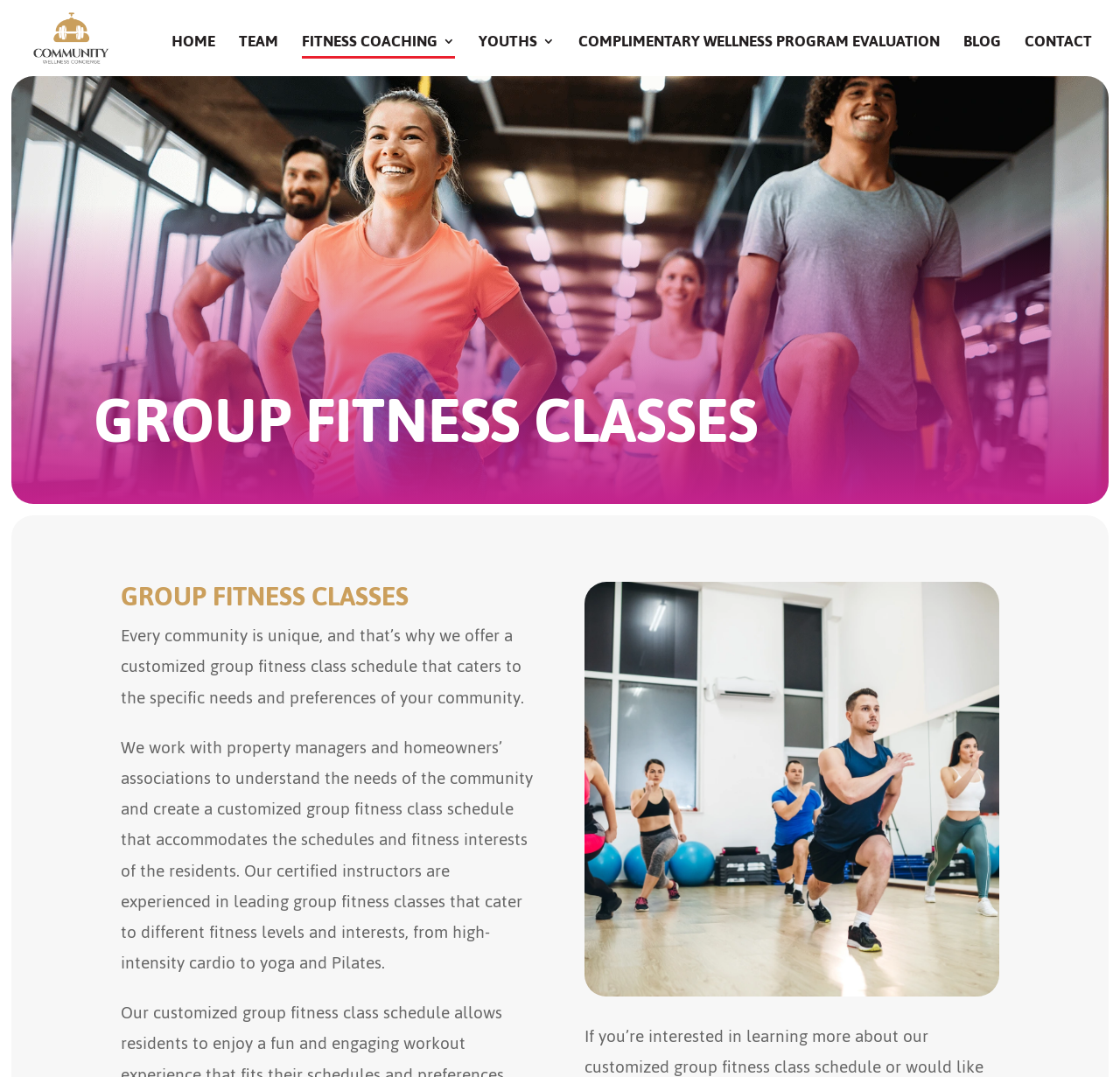Using floating point numbers between 0 and 1, provide the bounding box coordinates in the format (top-left x, top-left y, bottom-right x, bottom-right y). Locate the UI element described here: Fitness Coaching

[0.27, 0.032, 0.406, 0.054]